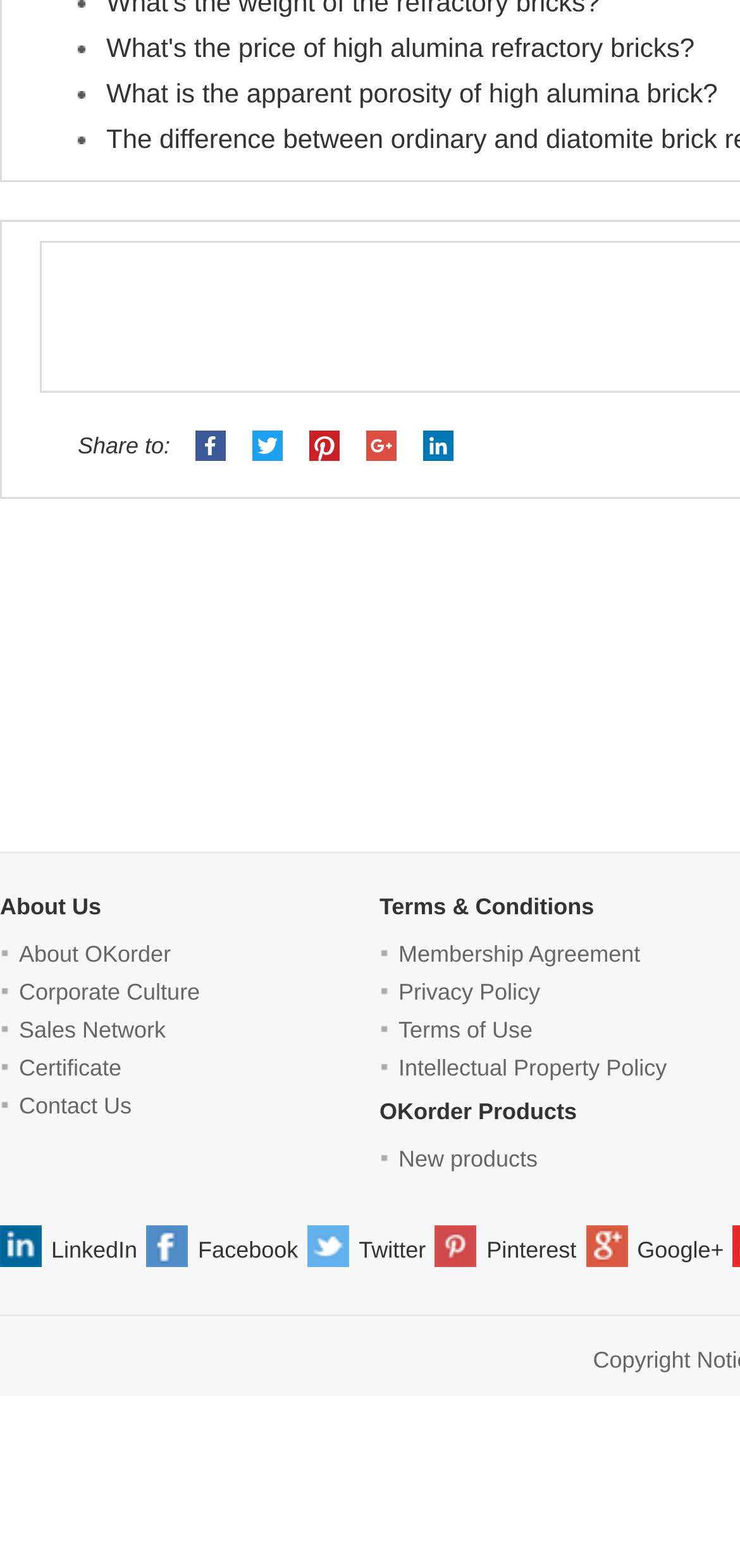Can you find the bounding box coordinates for the element that needs to be clicked to execute this instruction: "Check Terms & Conditions"? The coordinates should be given as four float numbers between 0 and 1, i.e., [left, top, right, bottom].

[0.513, 0.57, 0.803, 0.587]